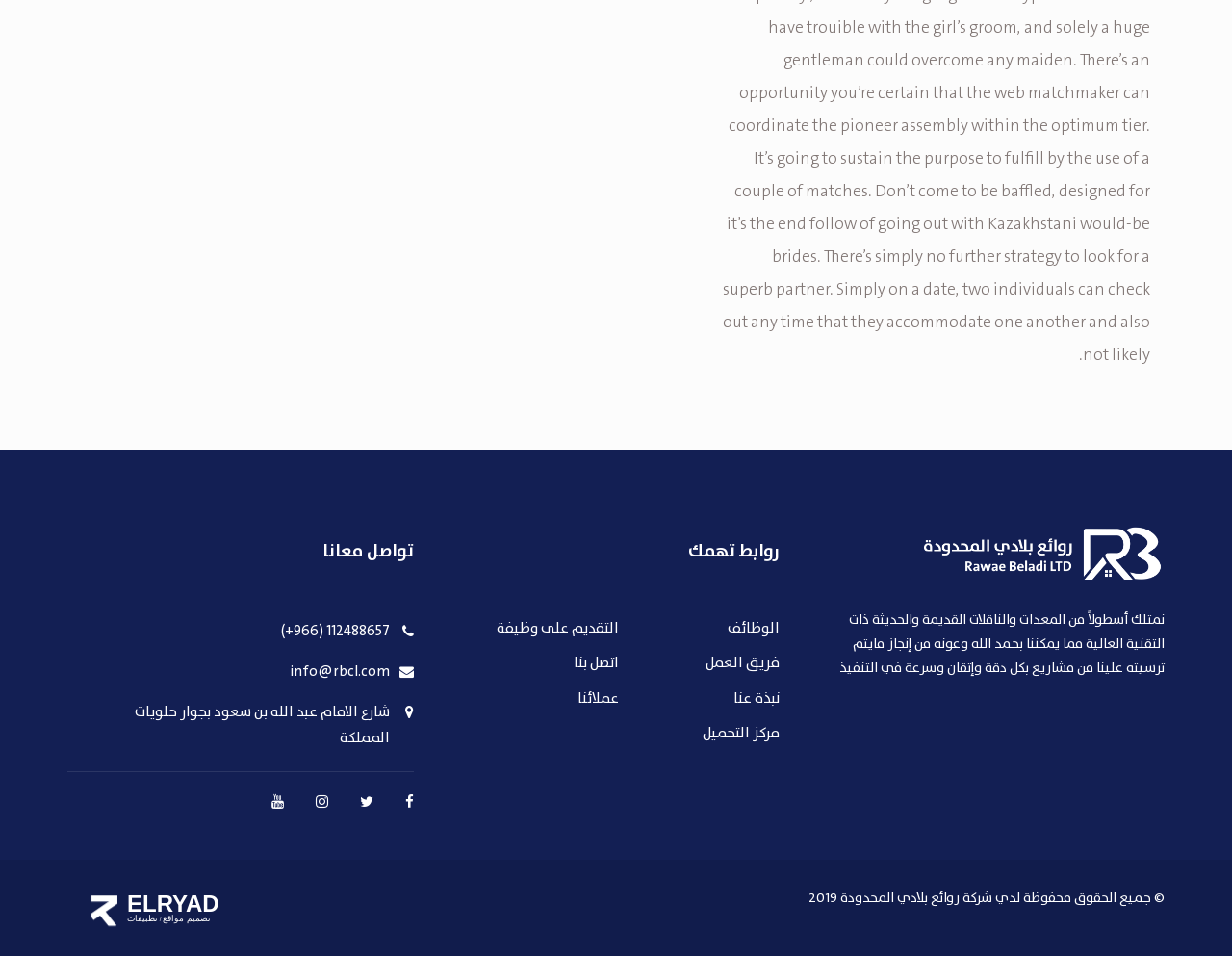Provide your answer to the question using just one word or phrase: What is the company's email address?

info@rbcl.com